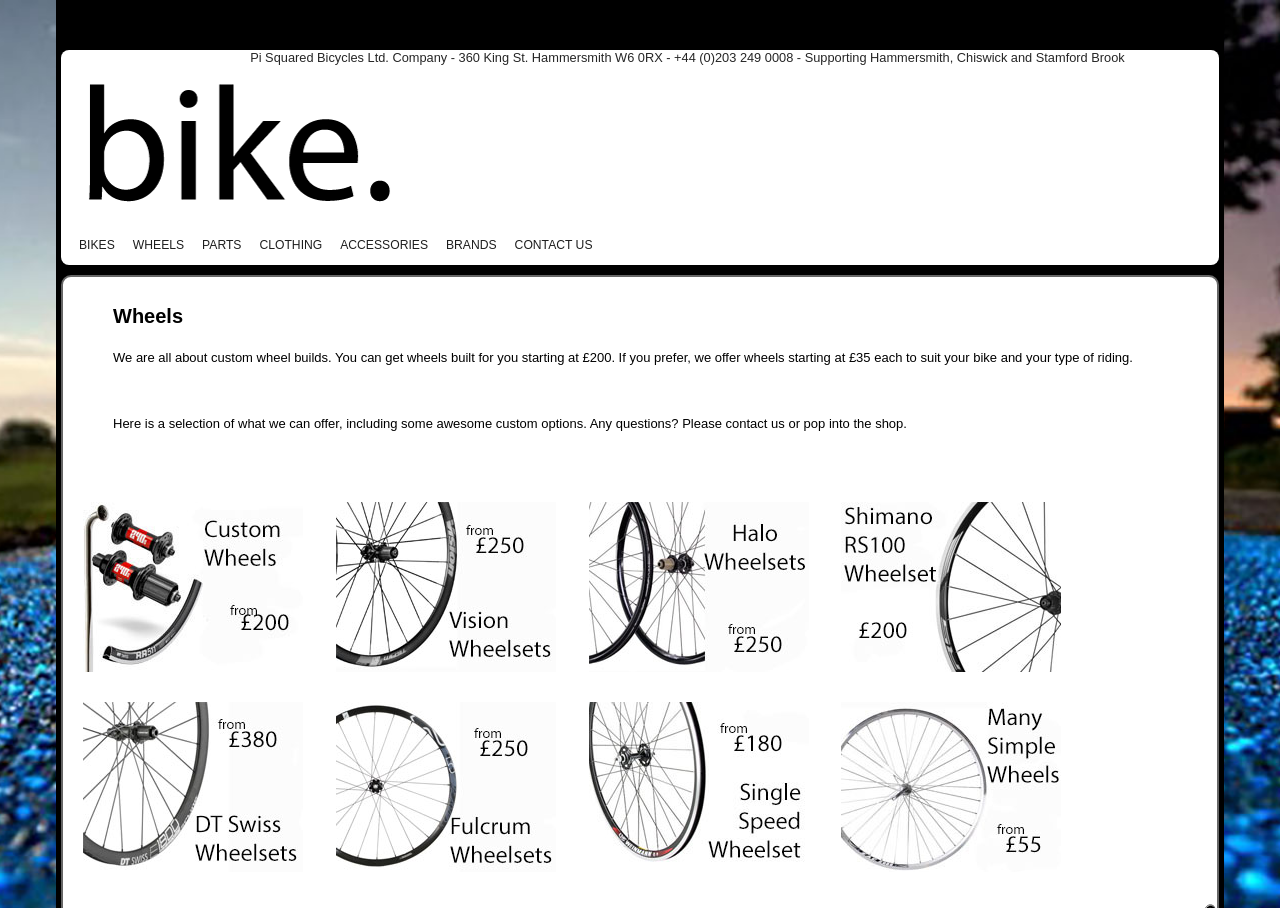Pinpoint the bounding box coordinates of the clickable element to carry out the following instruction: "learn about custom wheel builds."

[0.088, 0.339, 0.747, 0.386]